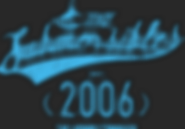Explain the image thoroughly, mentioning every notable detail.

The image features a stylized logo for "The Submersibles," prominently displaying the year "2006." The logo has a vibrant blue color against a contrasting dark background, conveying a sense of professionalism and energy. At the top of the design, the name "The Submersibles" is artistically presented, suggesting a connection to underwater exploration or aquatic activities. The year 2006 indicates the foundation or establishment of the brand, highlighting its experience and longevity in the industry. Overall, this logo encapsulates the essence of adventure and underwater sports, resonating with the audience interested in marine exploration and diving experiences.